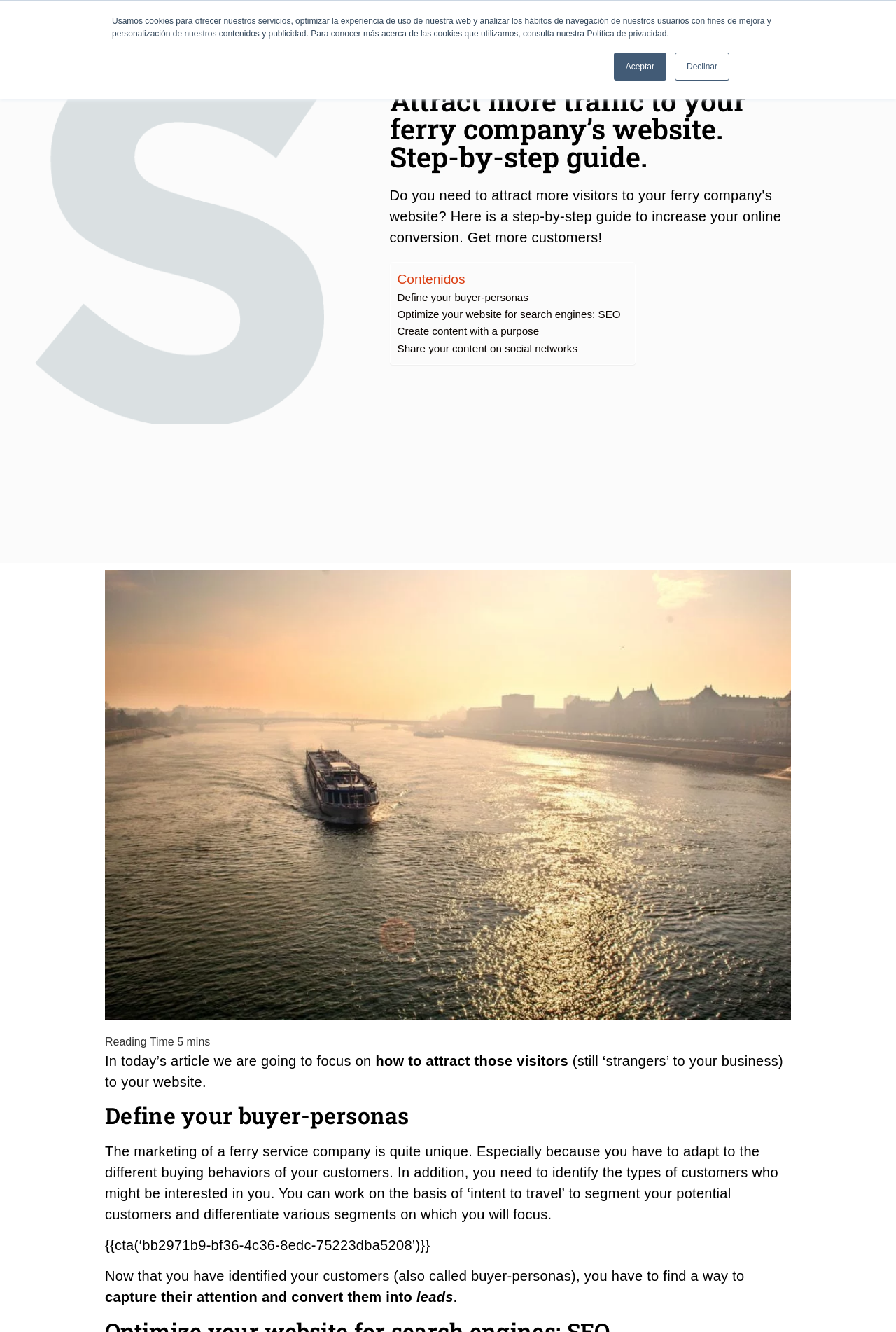Offer a meticulous description of the webpage's structure and content.

This webpage is a guide on how to attract more visitors to a ferry company's website. At the top, there is a notification about the use of cookies, with two buttons "Aceptar" and "Declinar" to accept or decline the cookies. Below this notification, there is a search bar and a link to switch the language to English.

The main content of the webpage is divided into sections, with a heading "Attract more traffic to your ferry company’s website. Step-by-step guide." at the top. Below this heading, there is a table of contents with links to different sections, including "Define your buyer-personas", "Optimize your website for search engines: SEO", "Create content with a purpose", and "Share your content on social networks".

The first section, "Define your buyer-personas", explains the importance of identifying the target customers for a ferry service company. The text describes how to segment potential customers based on their intent to travel and how to differentiate between various segments. There is a call-to-action button in this section.

The rest of the webpage continues to provide a step-by-step guide on how to attract more visitors to a ferry company's website, with sections on optimizing the website for search engines, creating content with a purpose, and sharing content on social networks. Throughout the webpage, there are several paragraphs of text explaining each step in detail.